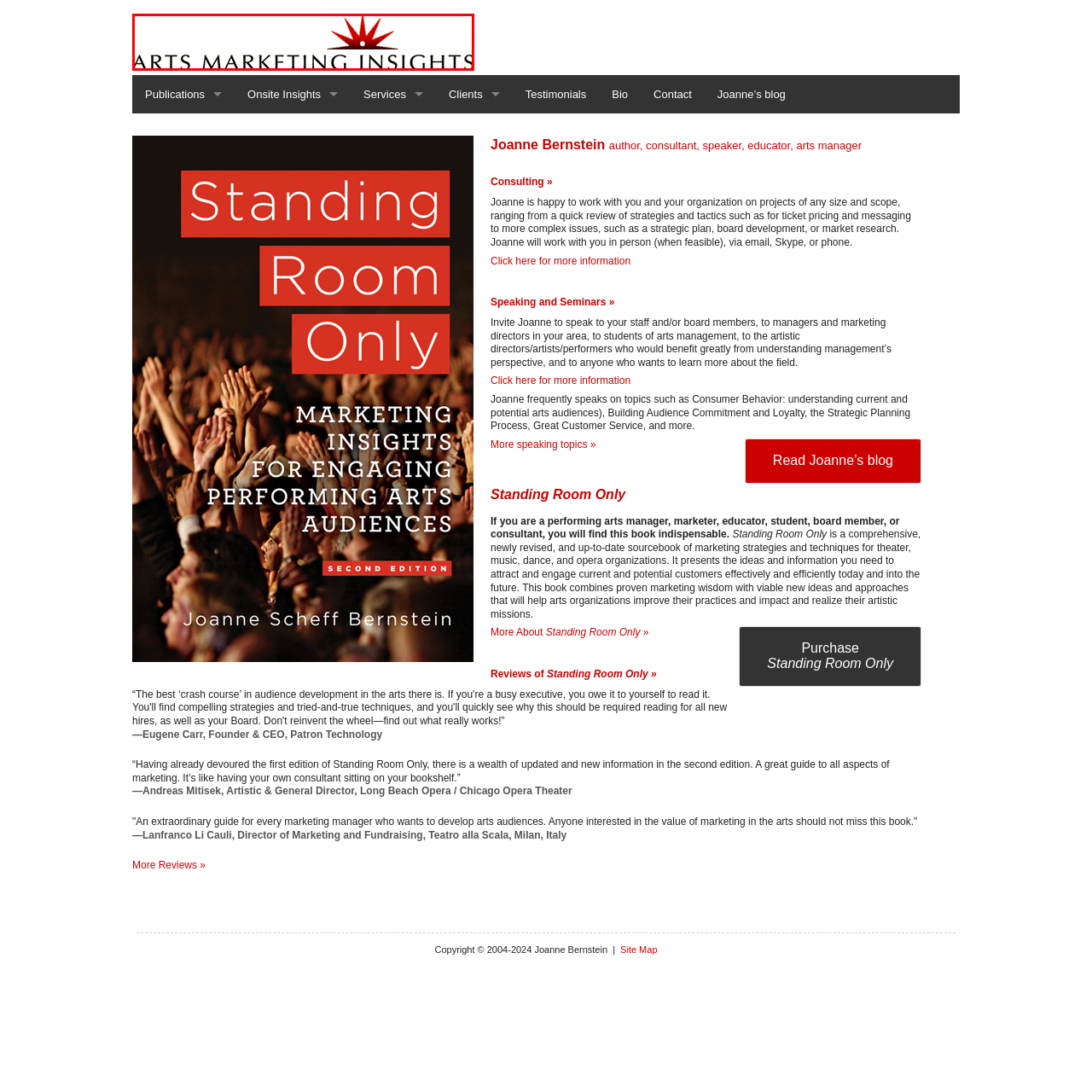Examine the area within the red bounding box and answer the following question using a single word or phrase:
What font style is used for the title?

Bold, elegant